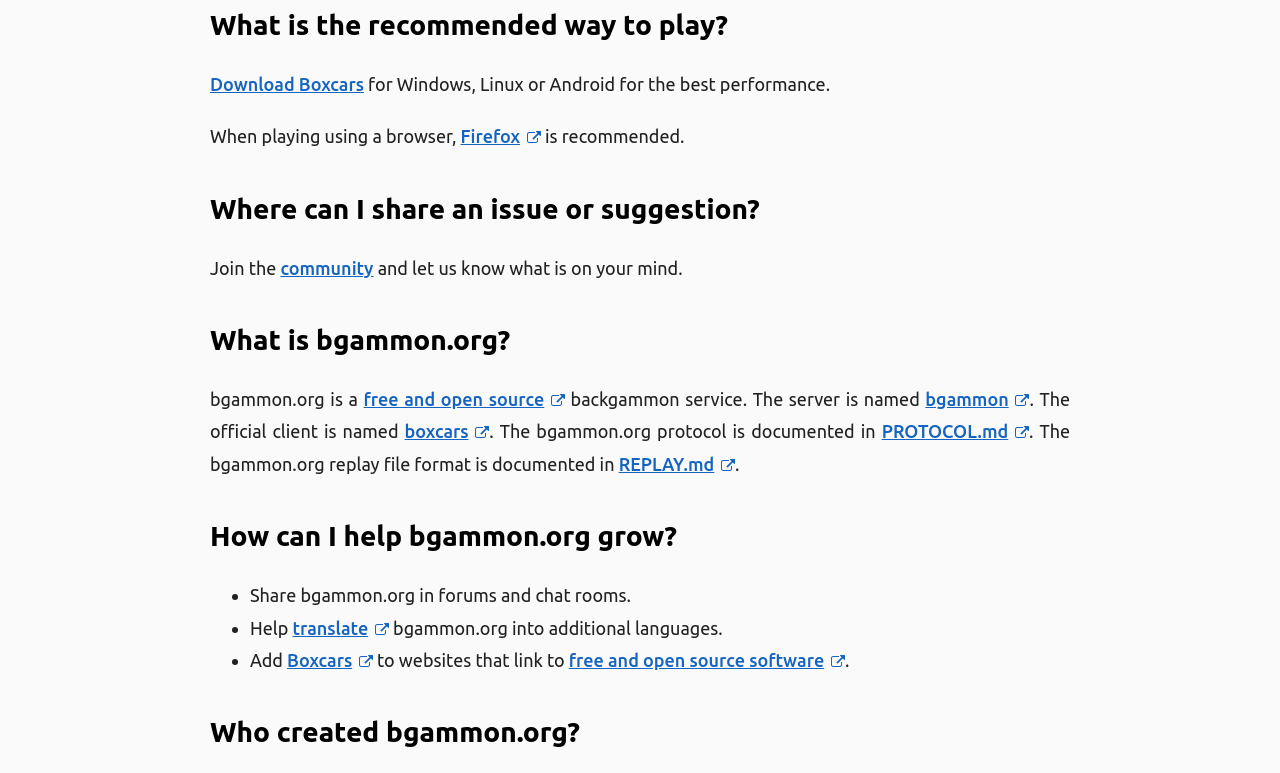Please determine the bounding box coordinates of the element to click in order to execute the following instruction: "Join the community". The coordinates should be four float numbers between 0 and 1, specified as [left, top, right, bottom].

[0.219, 0.333, 0.292, 0.359]